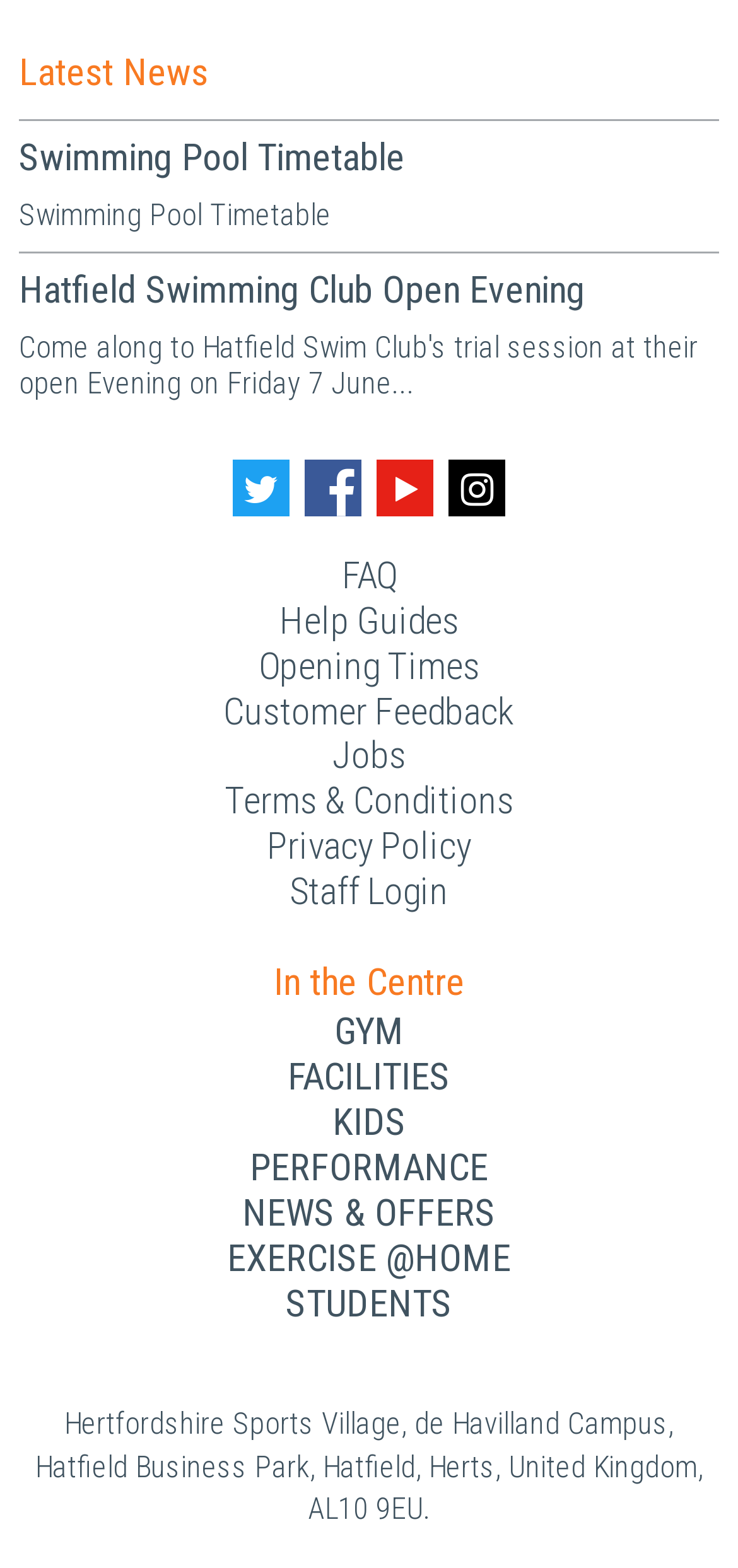Please specify the bounding box coordinates of the element that should be clicked to execute the given instruction: 'Check swimming pool timetable'. Ensure the coordinates are four float numbers between 0 and 1, expressed as [left, top, right, bottom].

[0.026, 0.086, 0.549, 0.115]